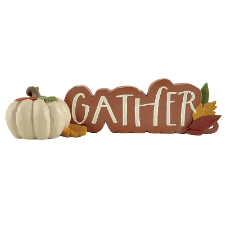Explain the image in a detailed way.

This charming decoration features a rustic and festive design, perfect for celebrating the autumn season. The centerpiece is a cream-colored pumpkin, adorably detailed and accented with curved leaves in warm autumn hues. Next to the pumpkin, the word "GATHER" is prominently displayed in a playful, white script against a rich, earthy background. This piece adds a warm and inviting touch to any home decor, making it a wonderful choice for fall gatherings, Thanksgiving celebrations, or simply to enhance the cozy atmosphere of your living space. Its compact size, at just 1.97 inches tall, makes it ideal for tabletop display, fitting seamlessly into various decorative arrangements.